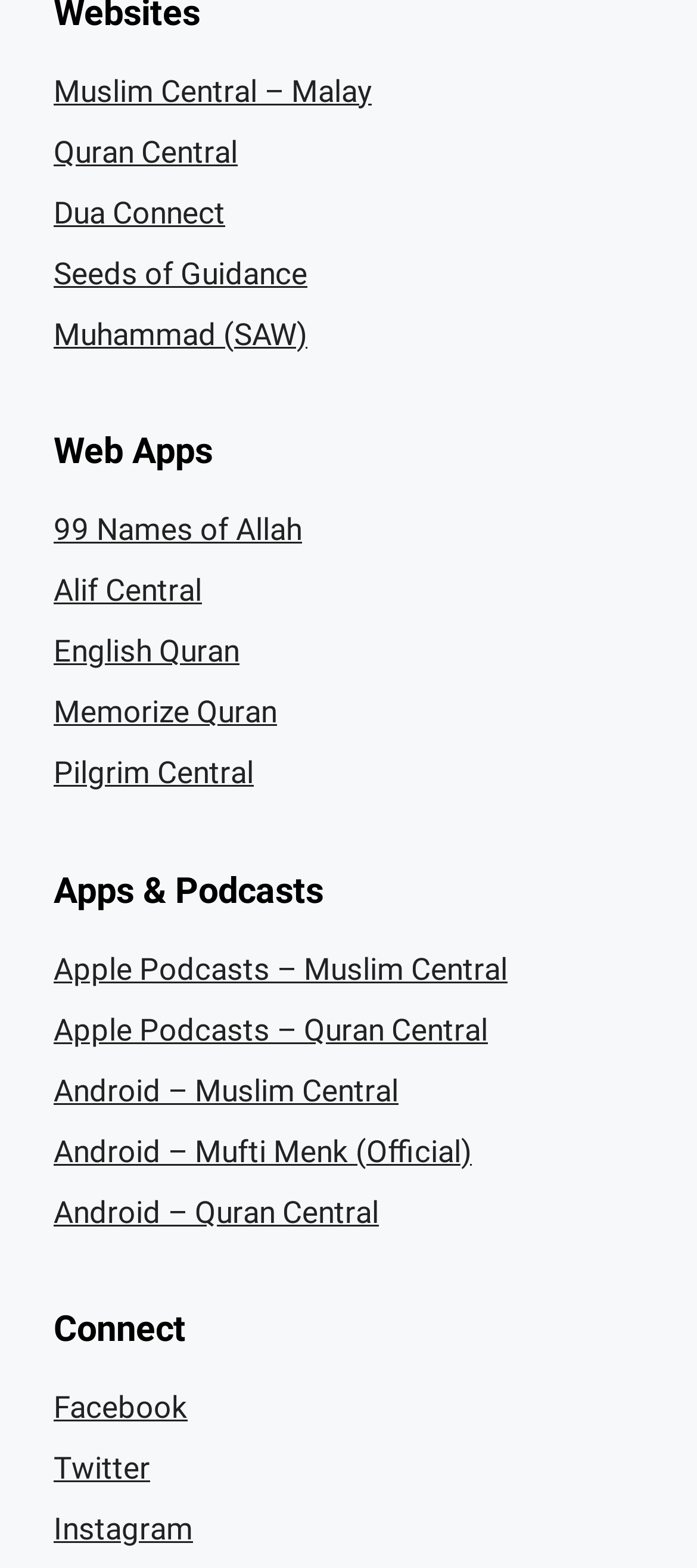Find the bounding box coordinates of the clickable area required to complete the following action: "Connect with Facebook".

[0.077, 0.886, 0.269, 0.909]